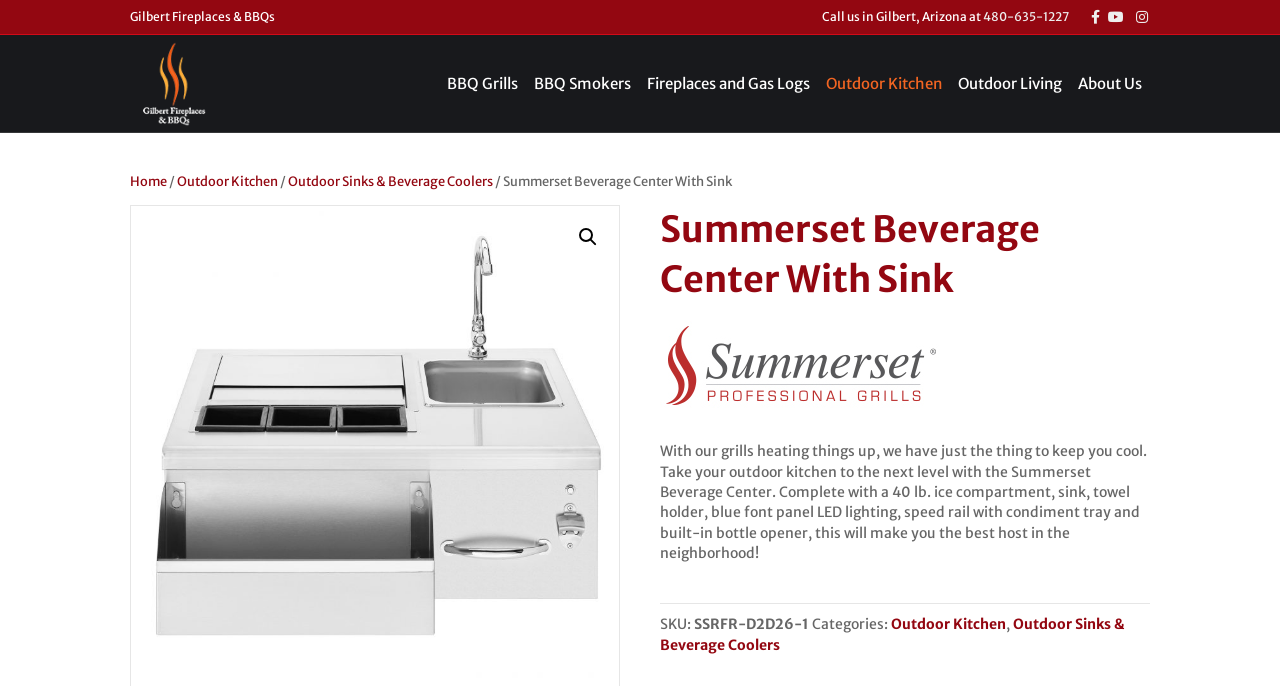Determine the bounding box coordinates of the clickable region to carry out the instruction: "View Outdoor Sinks & Beverage Coolers category".

[0.516, 0.897, 0.879, 0.953]